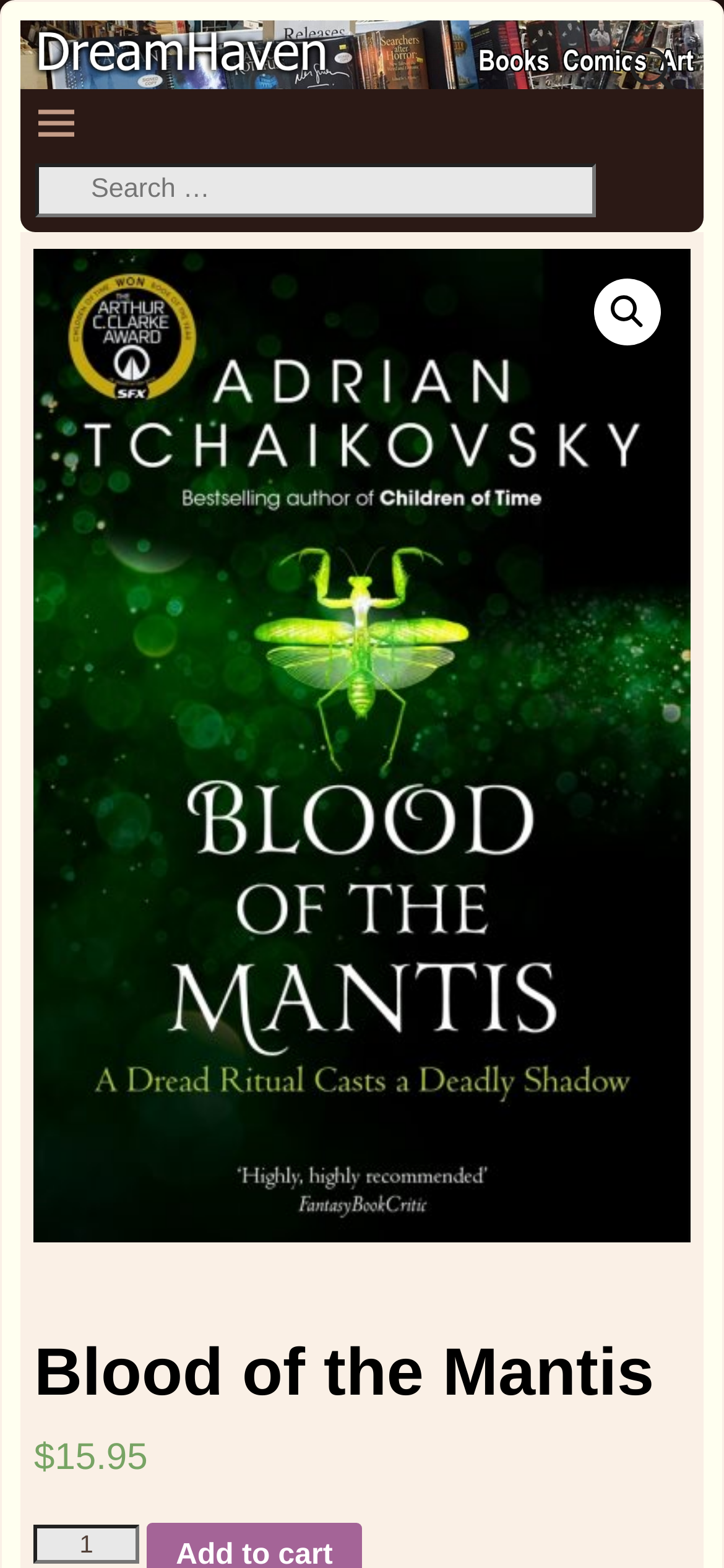Predict the bounding box of the UI element based on this description: "anti-inflammatory".

None